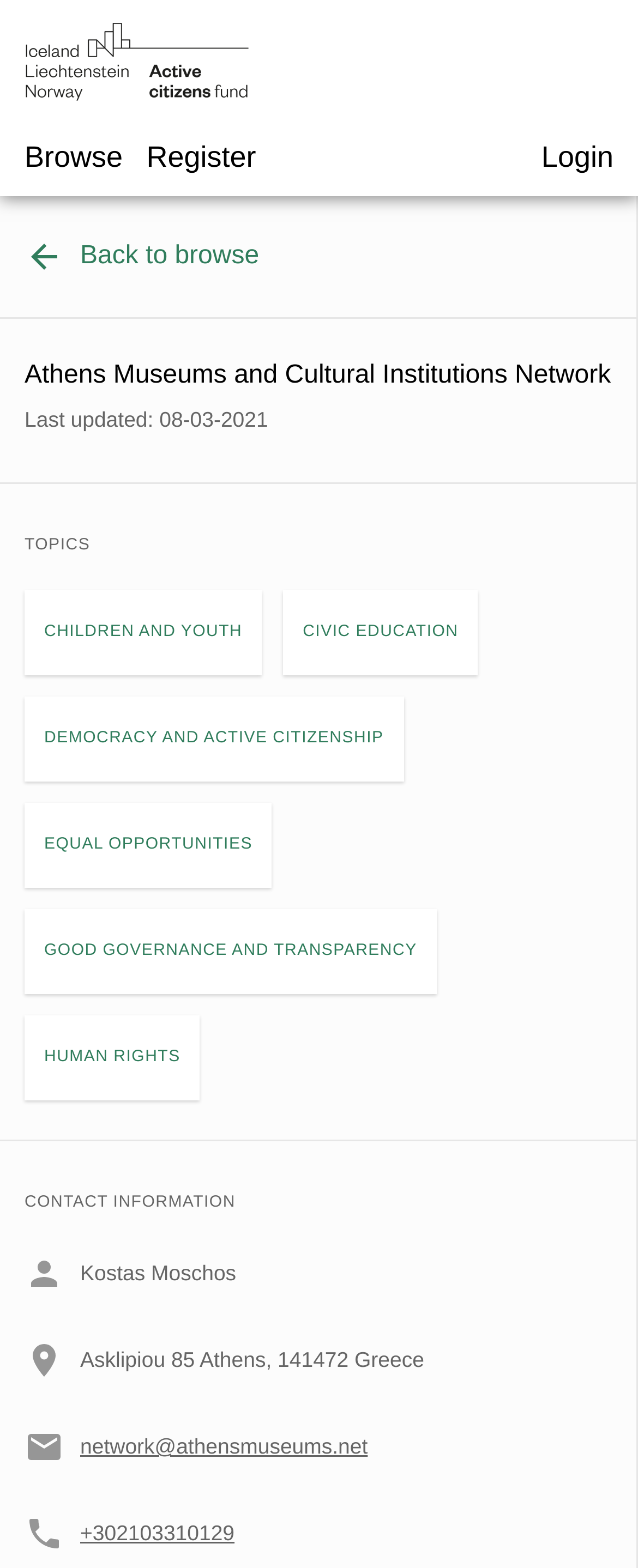Determine the bounding box coordinates of the clickable element to complete this instruction: "Register as a partner". Provide the coordinates in the format of four float numbers between 0 and 1, [left, top, right, bottom].

[0.229, 0.09, 0.401, 0.111]